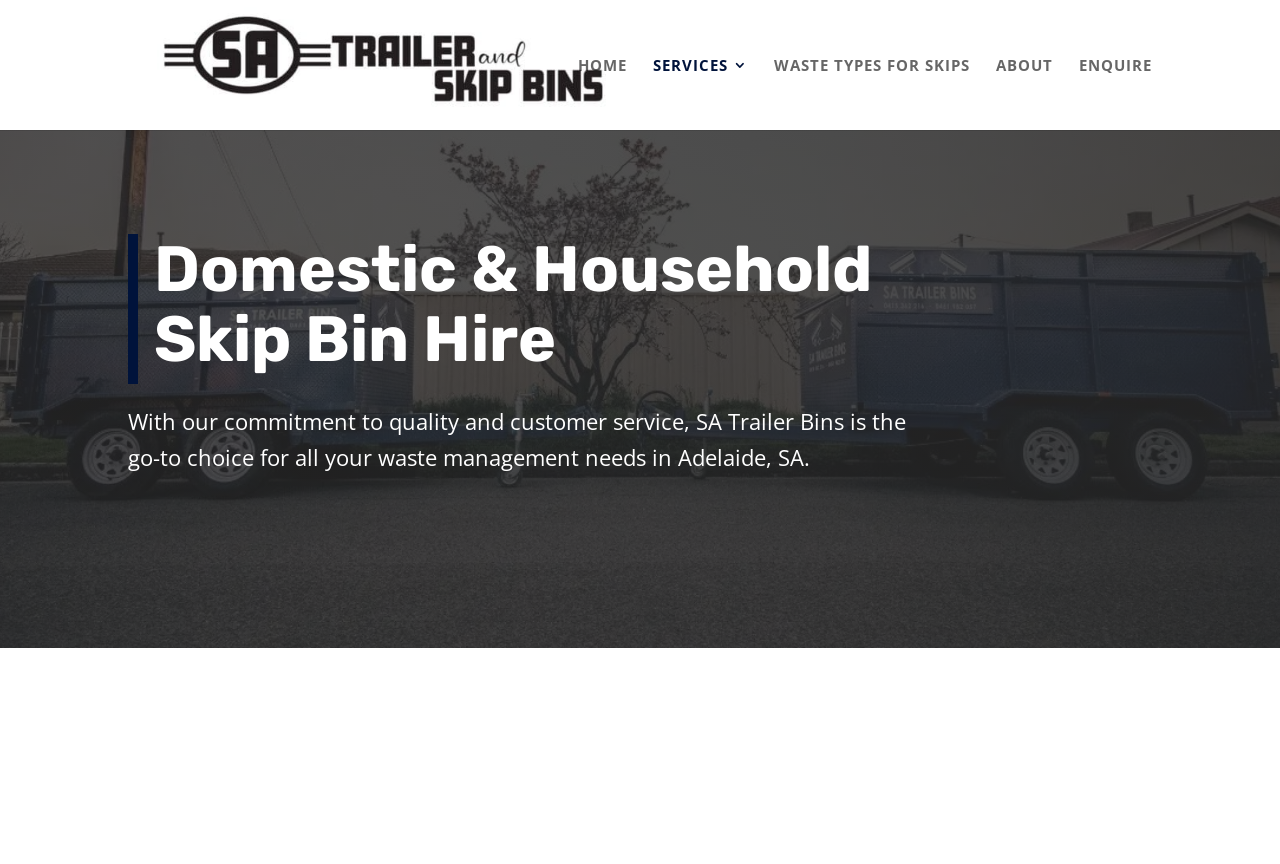What type of skip bins are available?
Based on the image content, provide your answer in one word or a short phrase.

Domestic and household